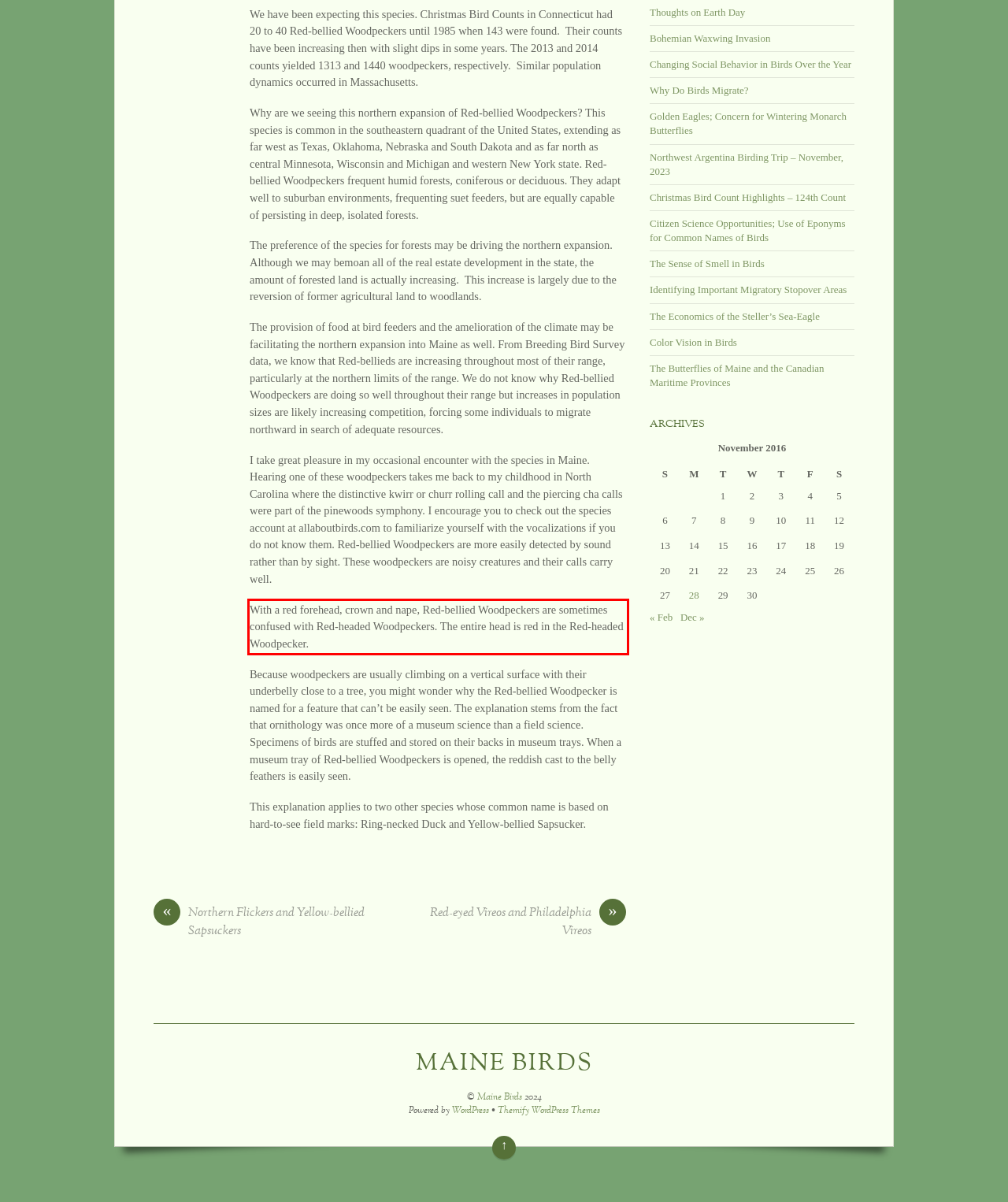With the given screenshot of a webpage, locate the red rectangle bounding box and extract the text content using OCR.

With a red forehead, crown and nape, Red-bellied Woodpeckers are sometimes confused with Red-headed Woodpeckers. The entire head is red in the Red-headed Woodpecker.